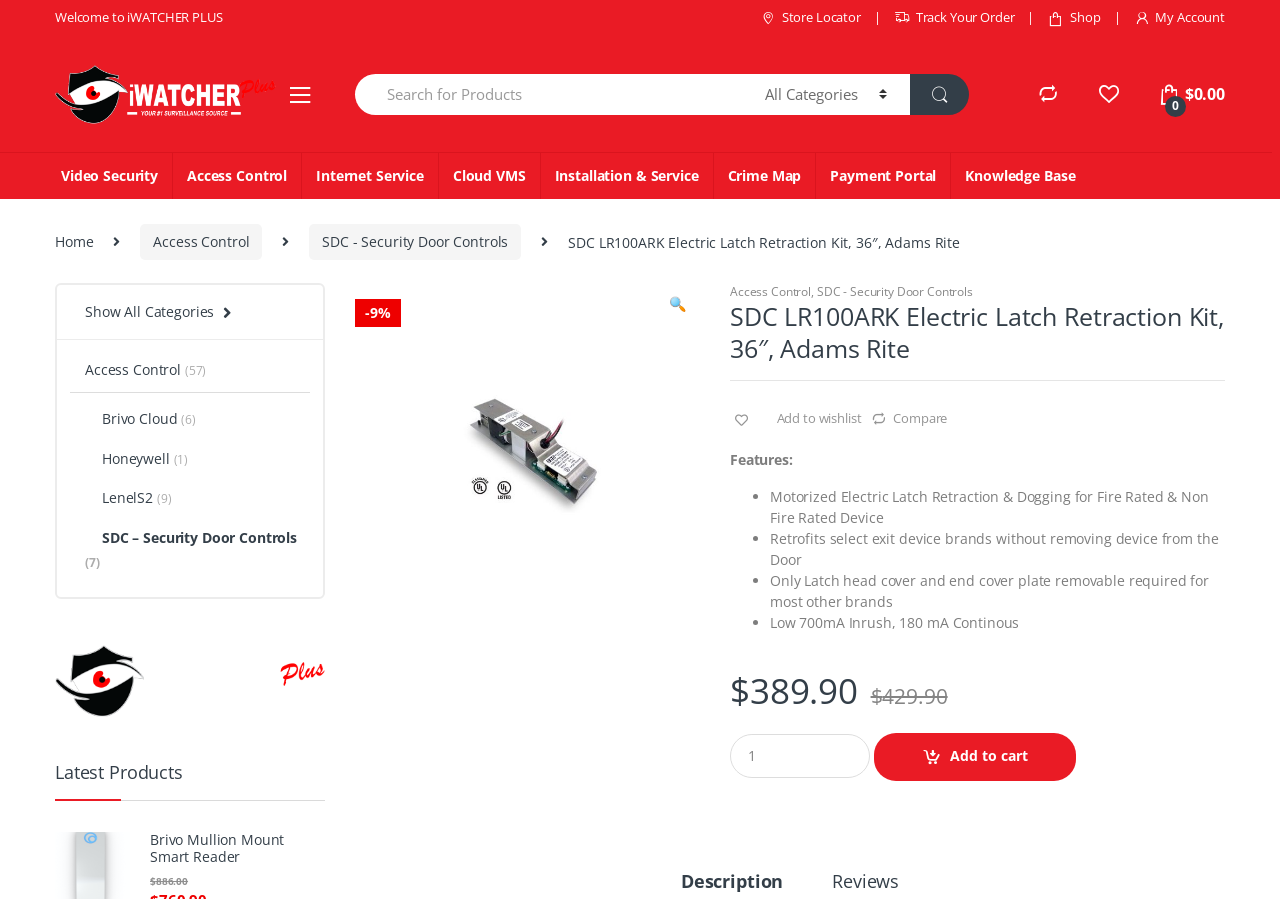Answer the question with a brief word or phrase:
What is the brand of the exit device?

Adams Rite